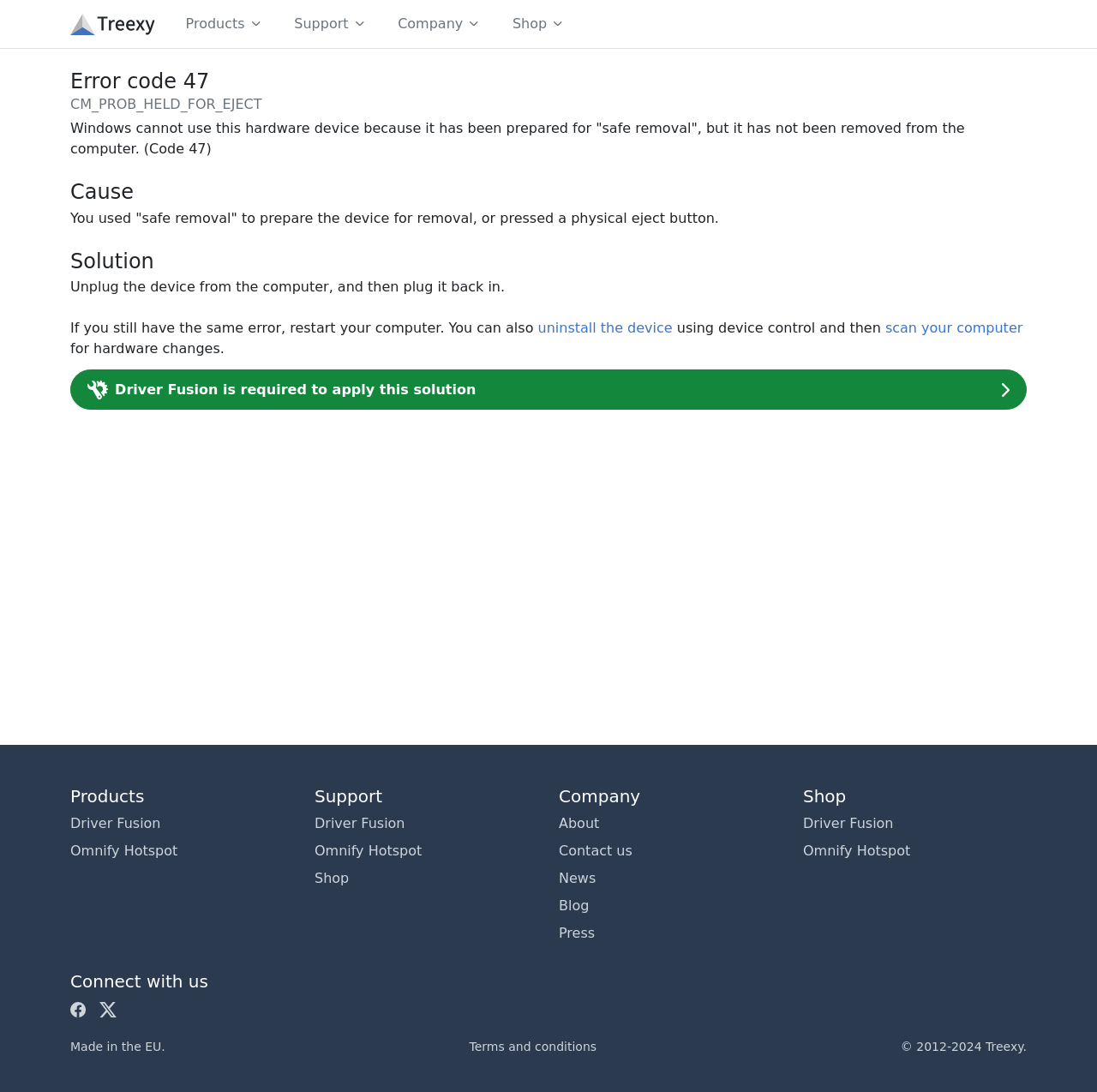Utilize the information from the image to answer the question in detail:
How many links are there in the 'Support' section?

The 'Support' section is located at the bottom of the webpage and contains three links: 'Driver Fusion', 'Omnify Hotspot', and 'Support'.